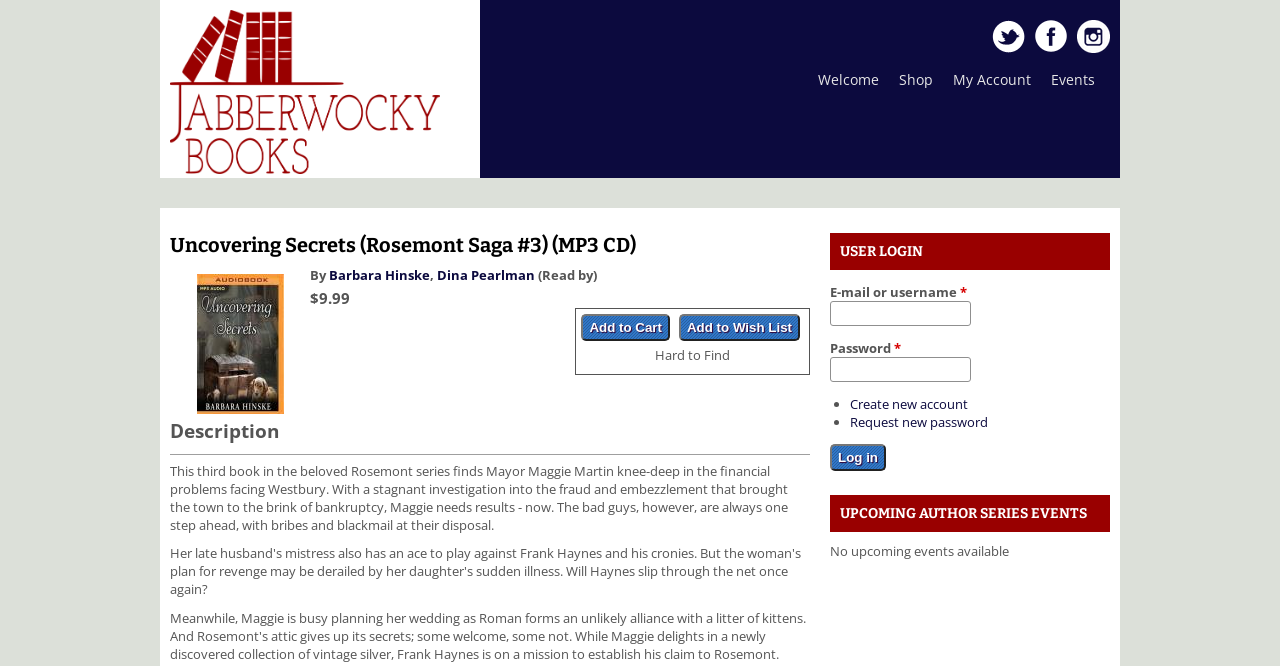What is the name of the author?
Give a one-word or short phrase answer based on the image.

Barbara Hinske